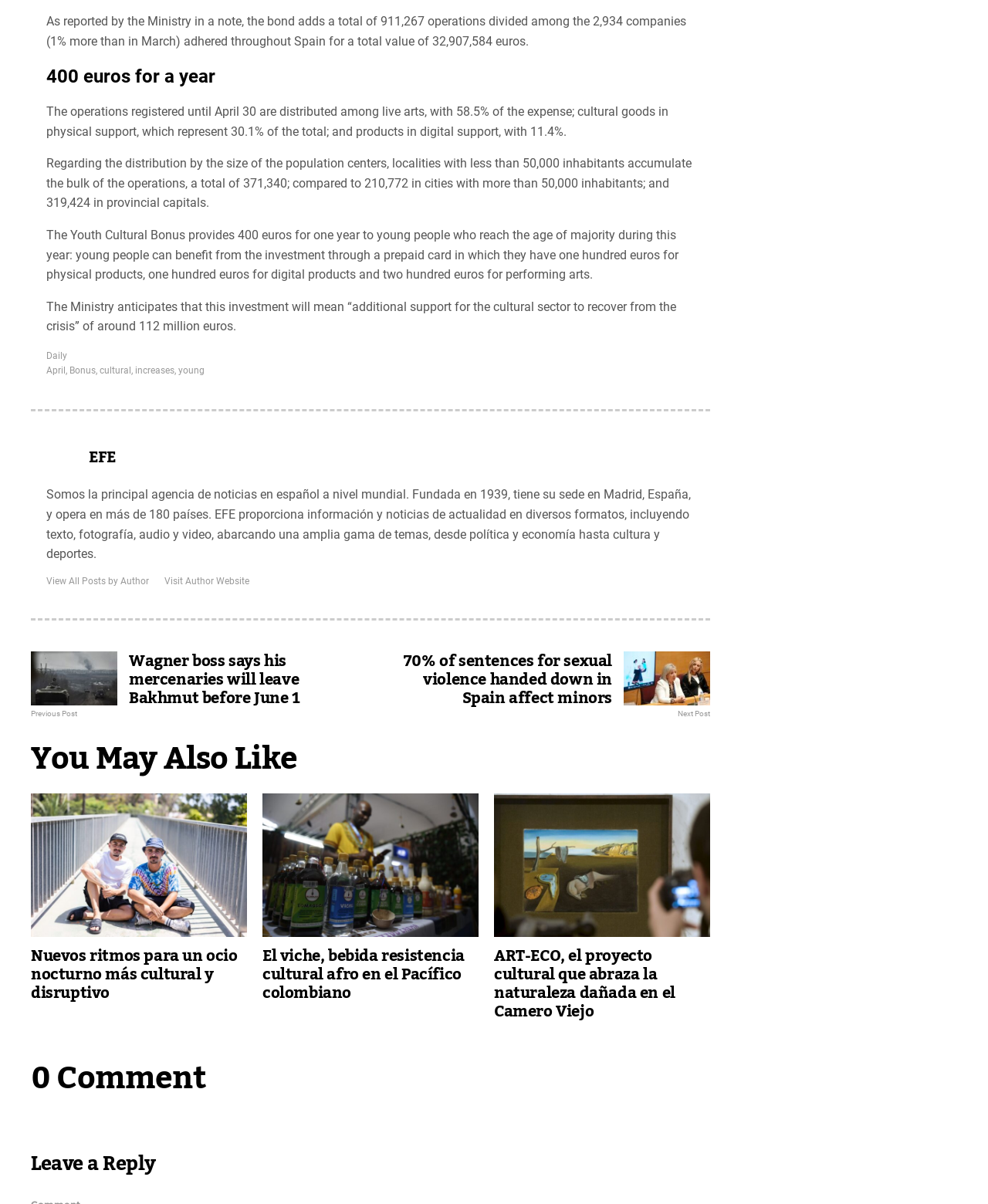Give the bounding box coordinates for the element described by: "EFE".

[0.09, 0.368, 0.117, 0.393]